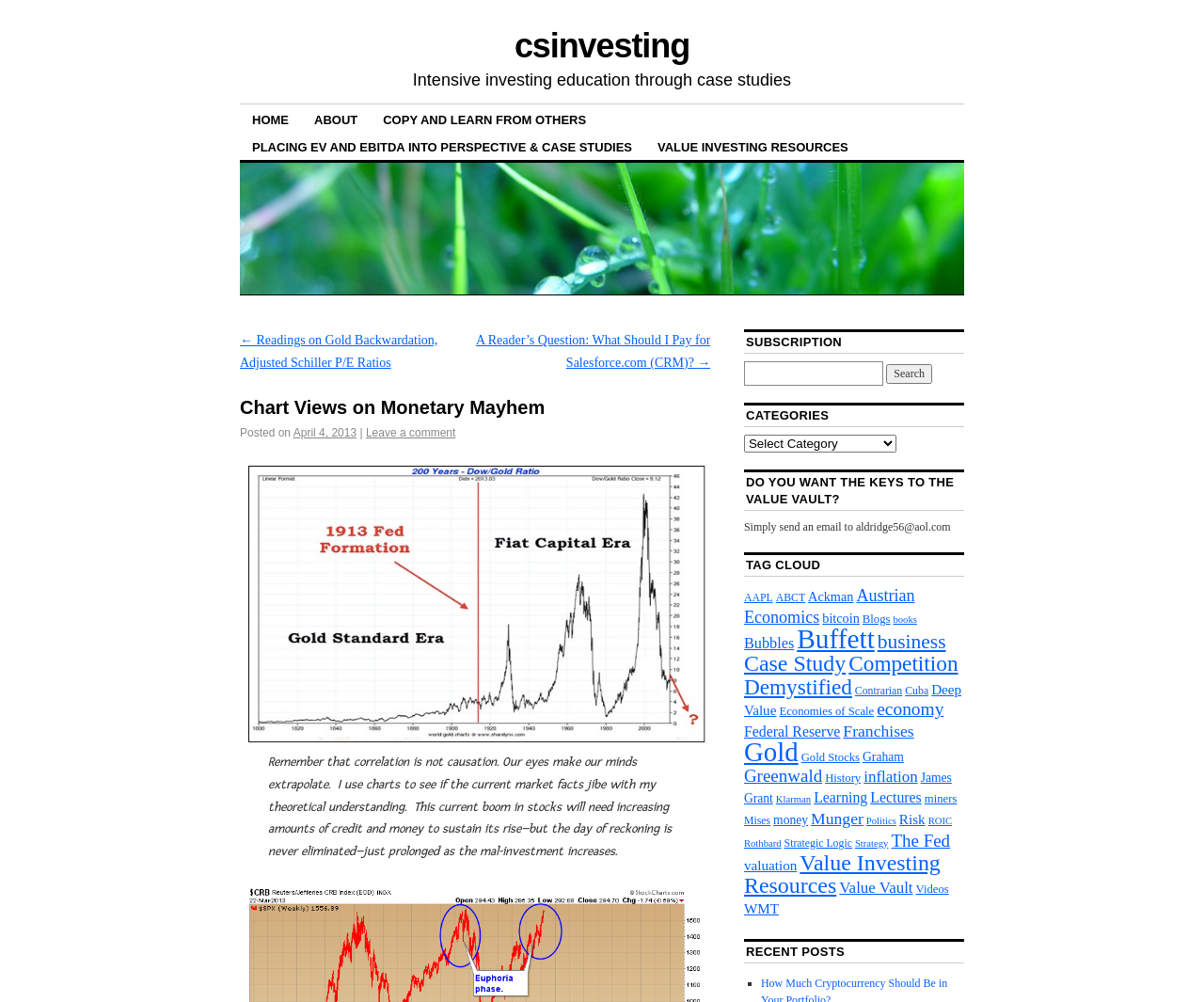Based on the image, please respond to the question with as much detail as possible:
What are the categories of posts on the website?

The categories of posts on the website can be found in the right sidebar of the webpage, under the 'CATEGORIES' heading. There is a combobox that lists various categories, such as 'AAPL', 'ABCT', 'Ackman', and many others.